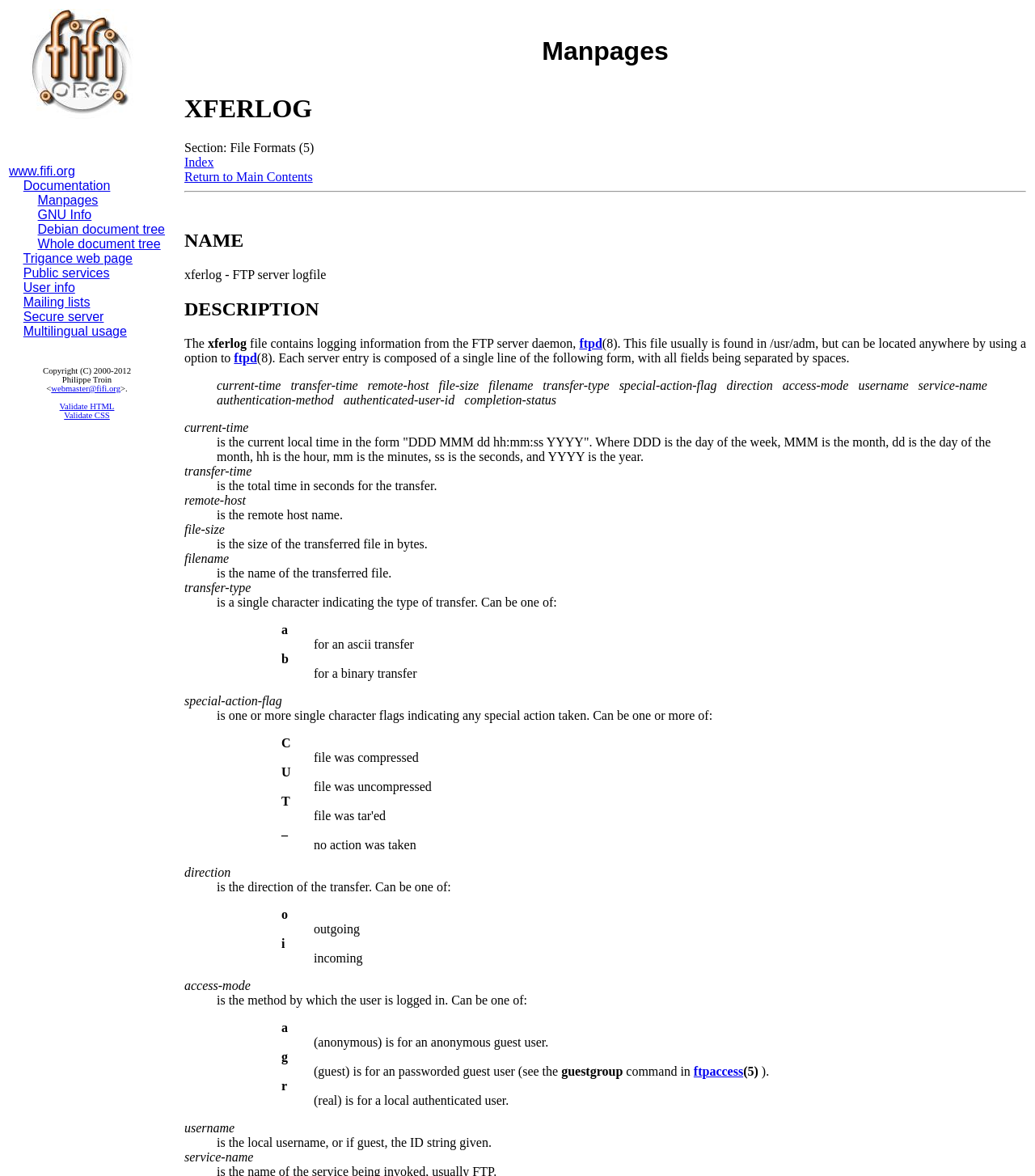Generate a comprehensive description of the webpage content.

The webpage is a manpage for XFERLOG, a FTP server logfile analyzer. At the top left corner, there is a logo of www.fifi.org, accompanied by a link to the website. To the right of the logo, there are several links to other documentation pages, including "Documentation", "Manpages", "GNU Info", and more.

Below the links, there is a heading "XFERLOG" in a large font, followed by links to "Index" and "Return to Main Contents". A horizontal separator line separates the top section from the main content.

The main content is divided into sections, including "NAME", "DESCRIPTION", and others. The "NAME" section provides a brief description of xferlog, stating that it is a FTP server logfile analyzer. The "DESCRIPTION" section explains that the file contains logging information from the FTP server daemon, and provides a detailed description of the log file format.

The log file format is described in a list, with each item explaining a specific field, such as "current-time", "transfer-time", "remote-host", and more. Each field is described in detail, with examples and explanations.

At the bottom of the page, there is a copyright notice, stating that the content is copyrighted by Philippe Troin from 2000 to 2012. There is also a link to the webmaster's email address, as well as links to validate the HTML and CSS of the page.